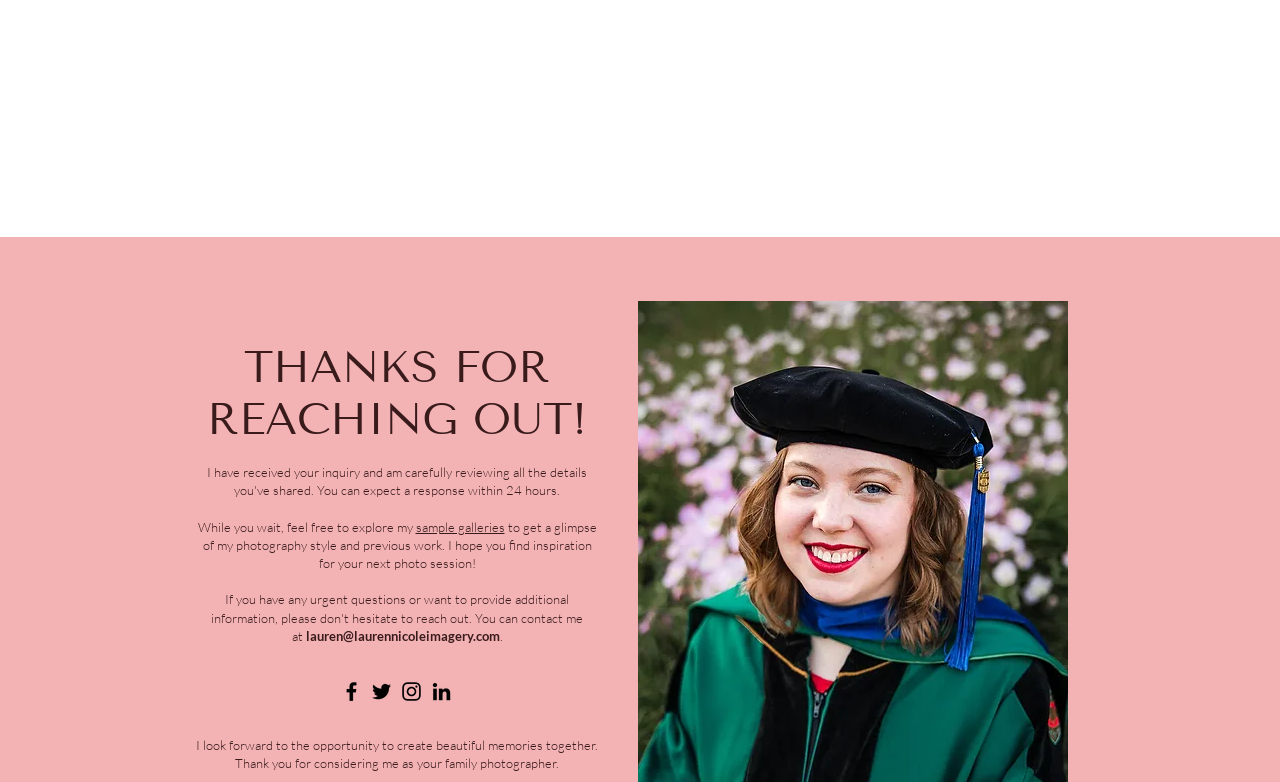Locate the bounding box coordinates of the clickable part needed for the task: "Click the ABOUT link".

[0.261, 0.246, 0.334, 0.294]